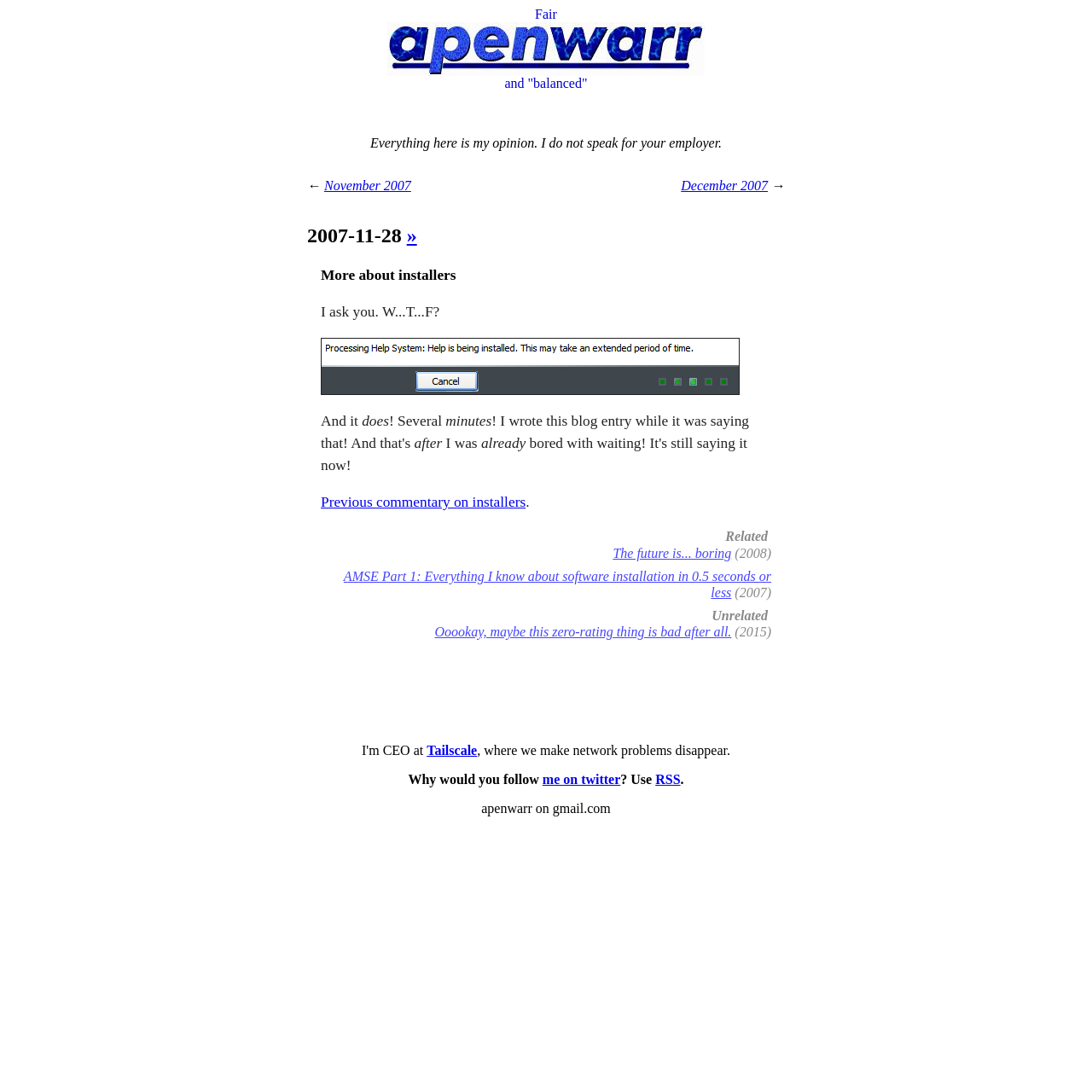Kindly determine the bounding box coordinates for the clickable area to achieve the given instruction: "Click on the link to me on twitter".

[0.497, 0.707, 0.568, 0.72]